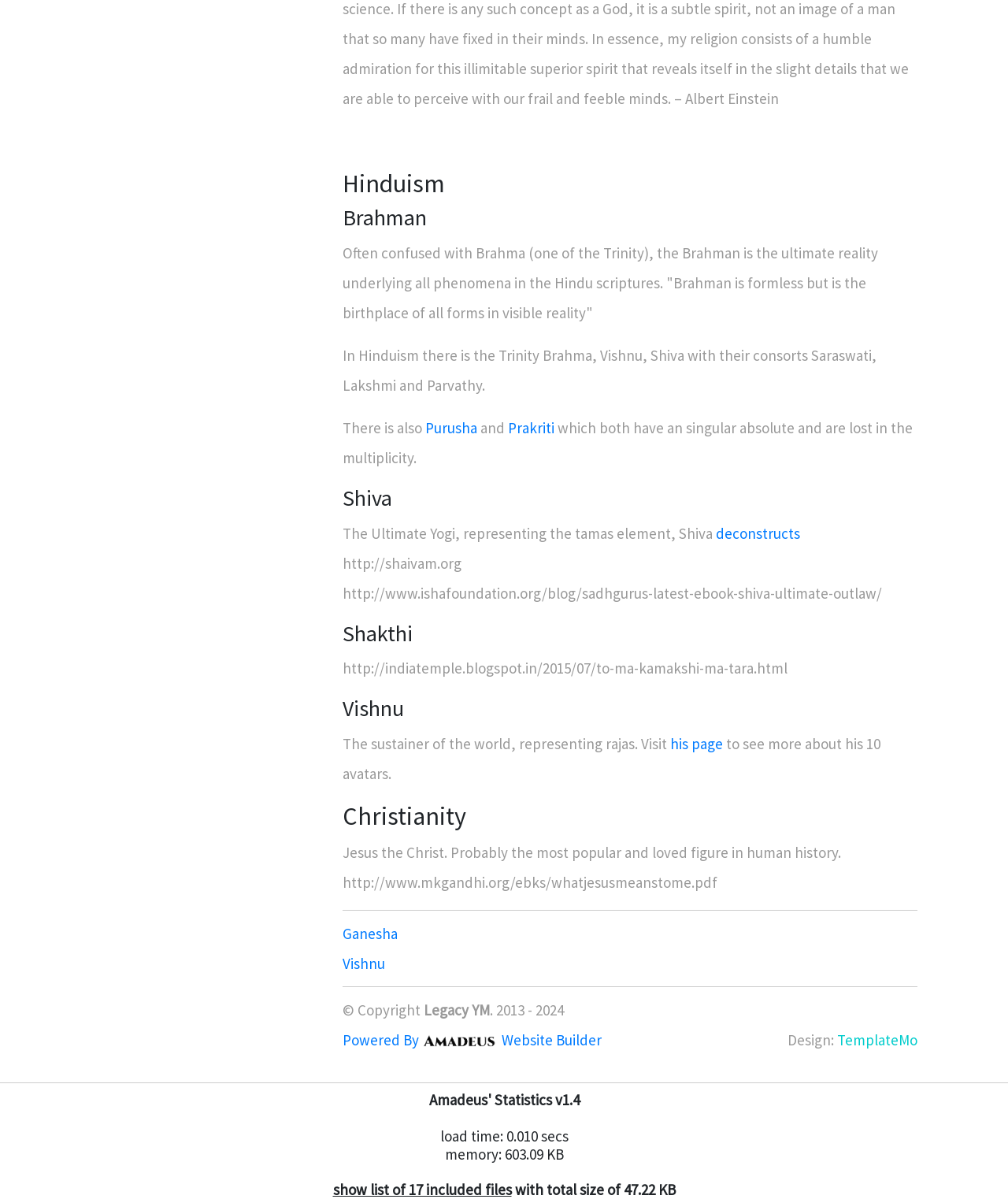Utilize the details in the image to give a detailed response to the question: What is Vishnu in Hinduism?

According to the webpage, Vishnu is the sustainer of the world, representing rajas. There is a link to his page to see more about his 10 avatars.